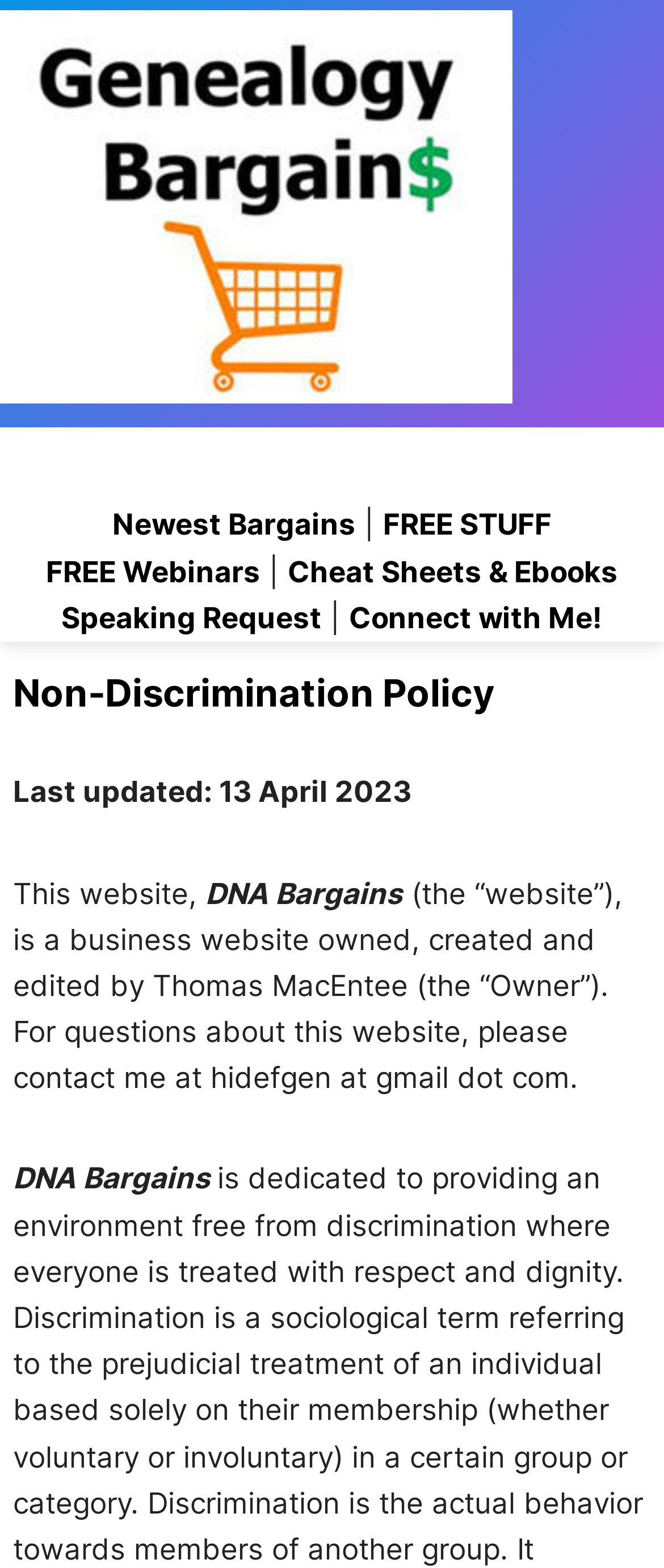What is the name of the website?
Please answer the question as detailed as possible based on the image.

Based on the image description 'Genealogy Bargains is the best site to save money on genealogy and family history including Ancestry, DNA tests and more!' and the context of the webpage, it can be inferred that the name of the website is Genealogy Bargains.